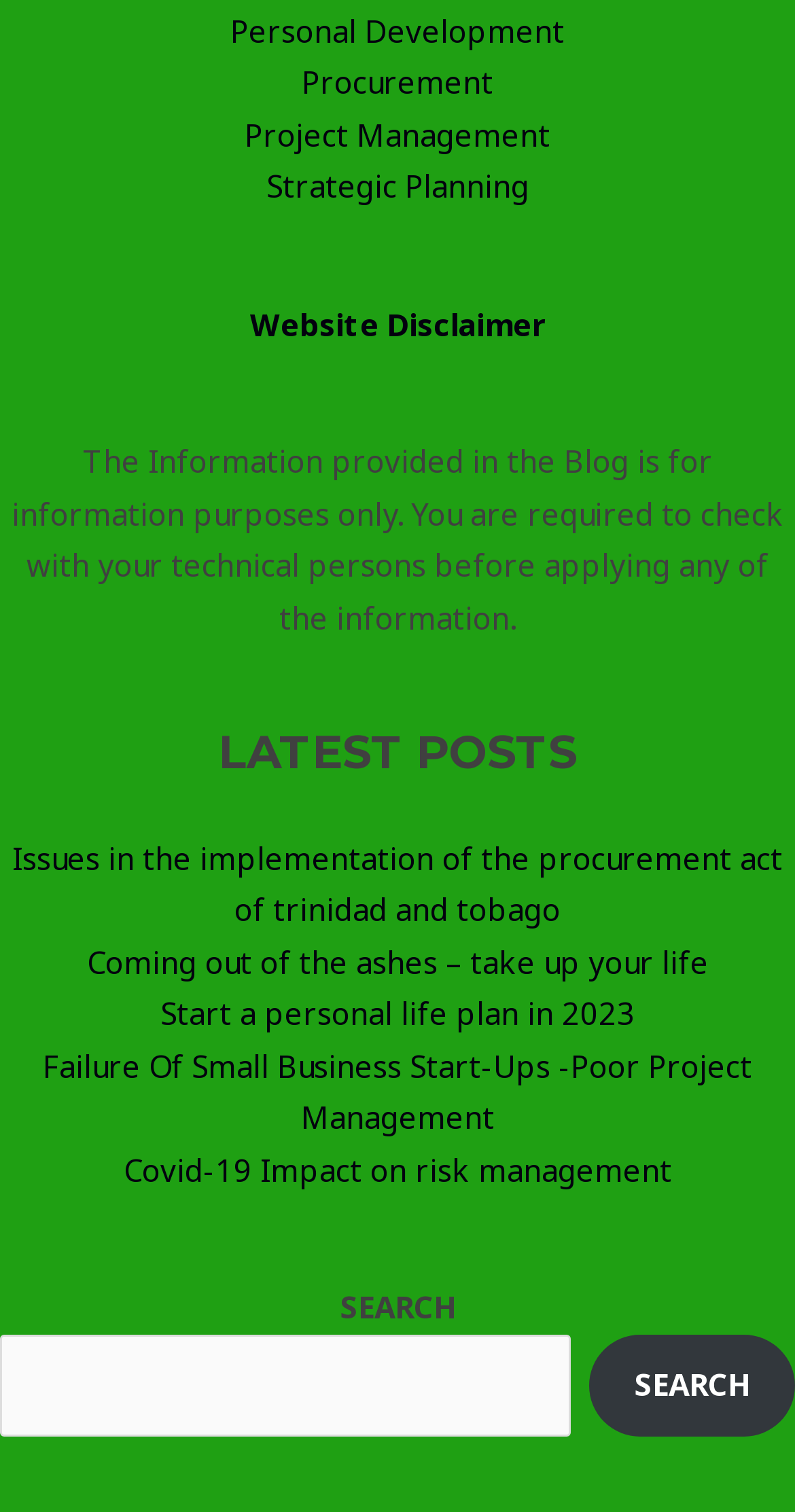Identify the bounding box of the HTML element described as: "parent_node: SEARCH name="s"".

[0.0, 0.882, 0.717, 0.95]